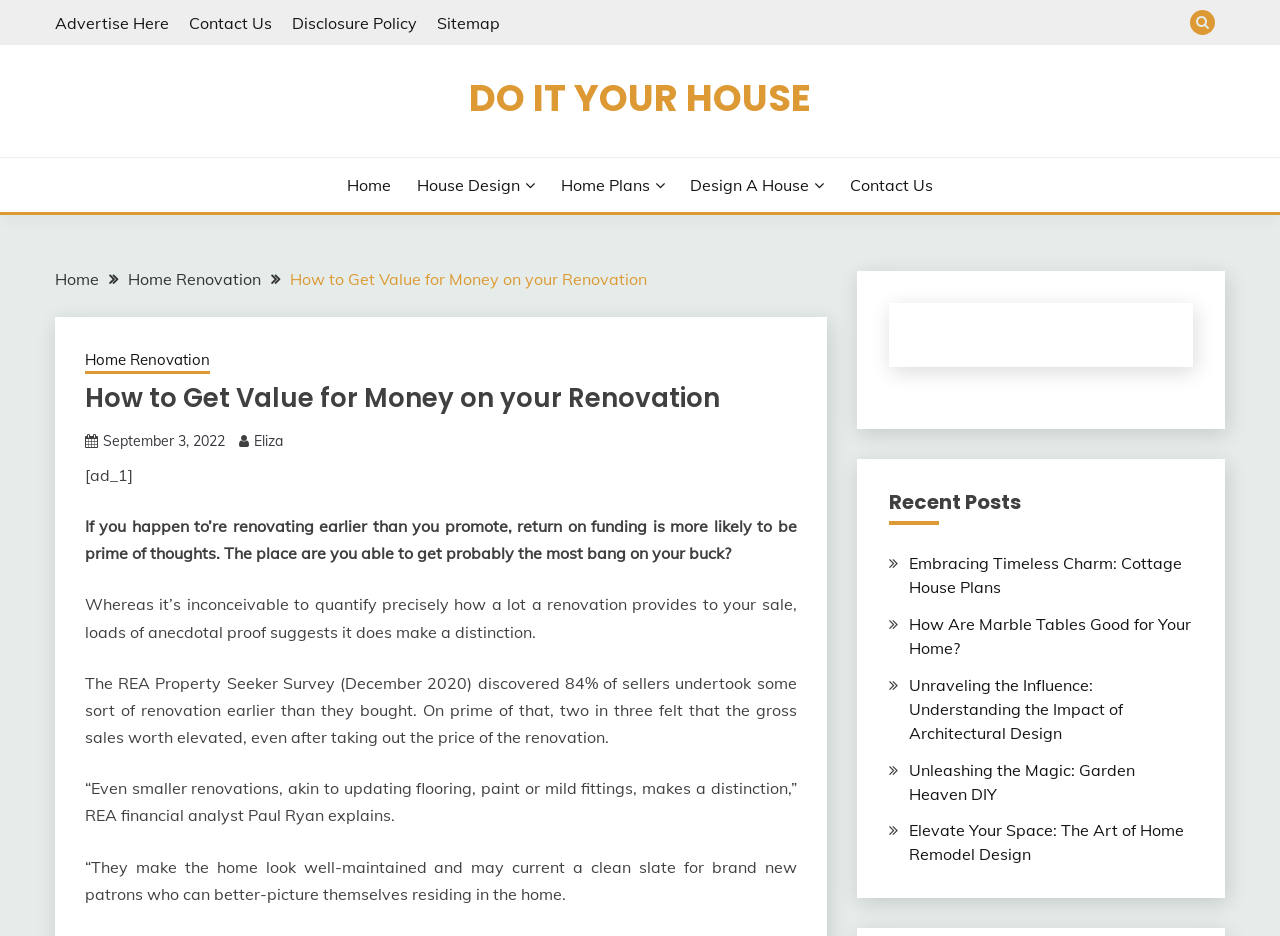Carefully examine the image and provide an in-depth answer to the question: How many recent posts are listed on the webpage?

I counted the number of link elements with titles under the 'Recent Posts' heading and found that there are 5 recent posts listed on the webpage.